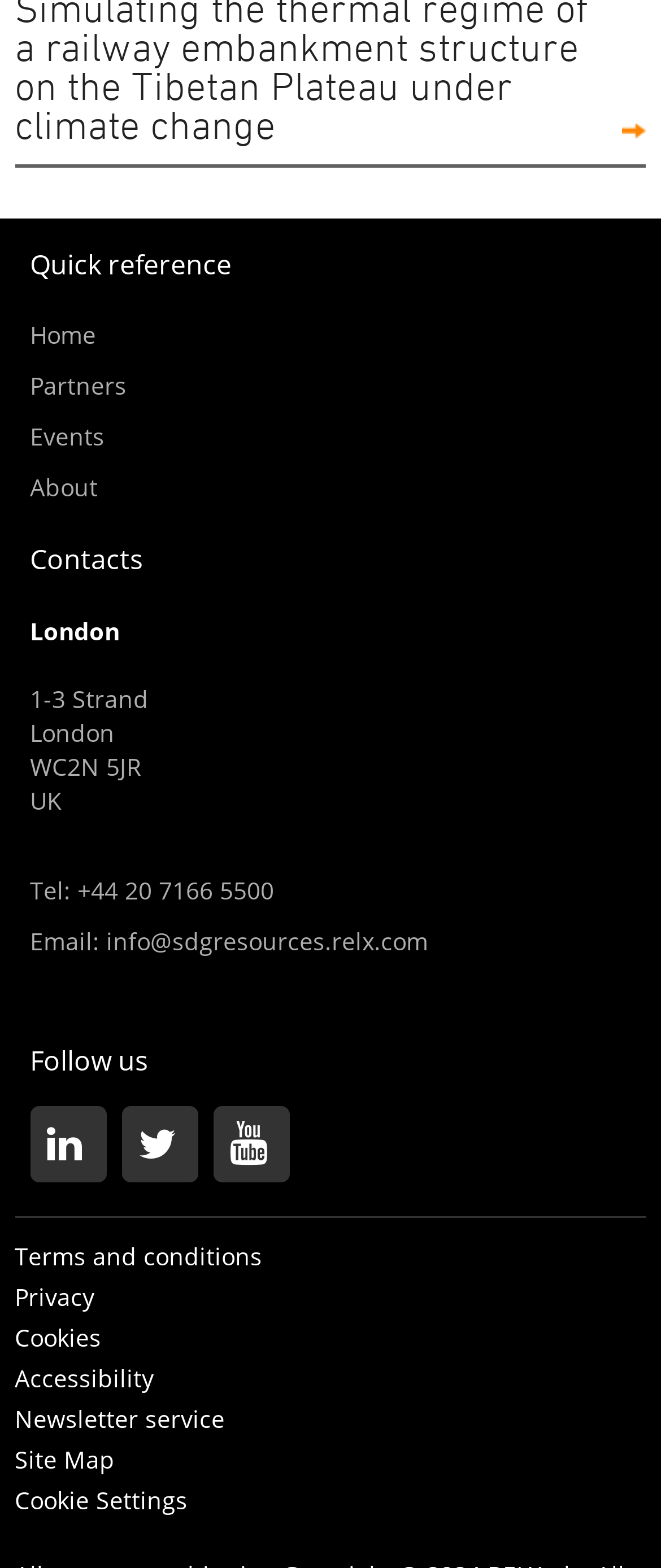Determine the bounding box for the described HTML element: "Site Map". Ensure the coordinates are four float numbers between 0 and 1 in the format [left, top, right, bottom].

[0.022, 0.921, 0.174, 0.941]